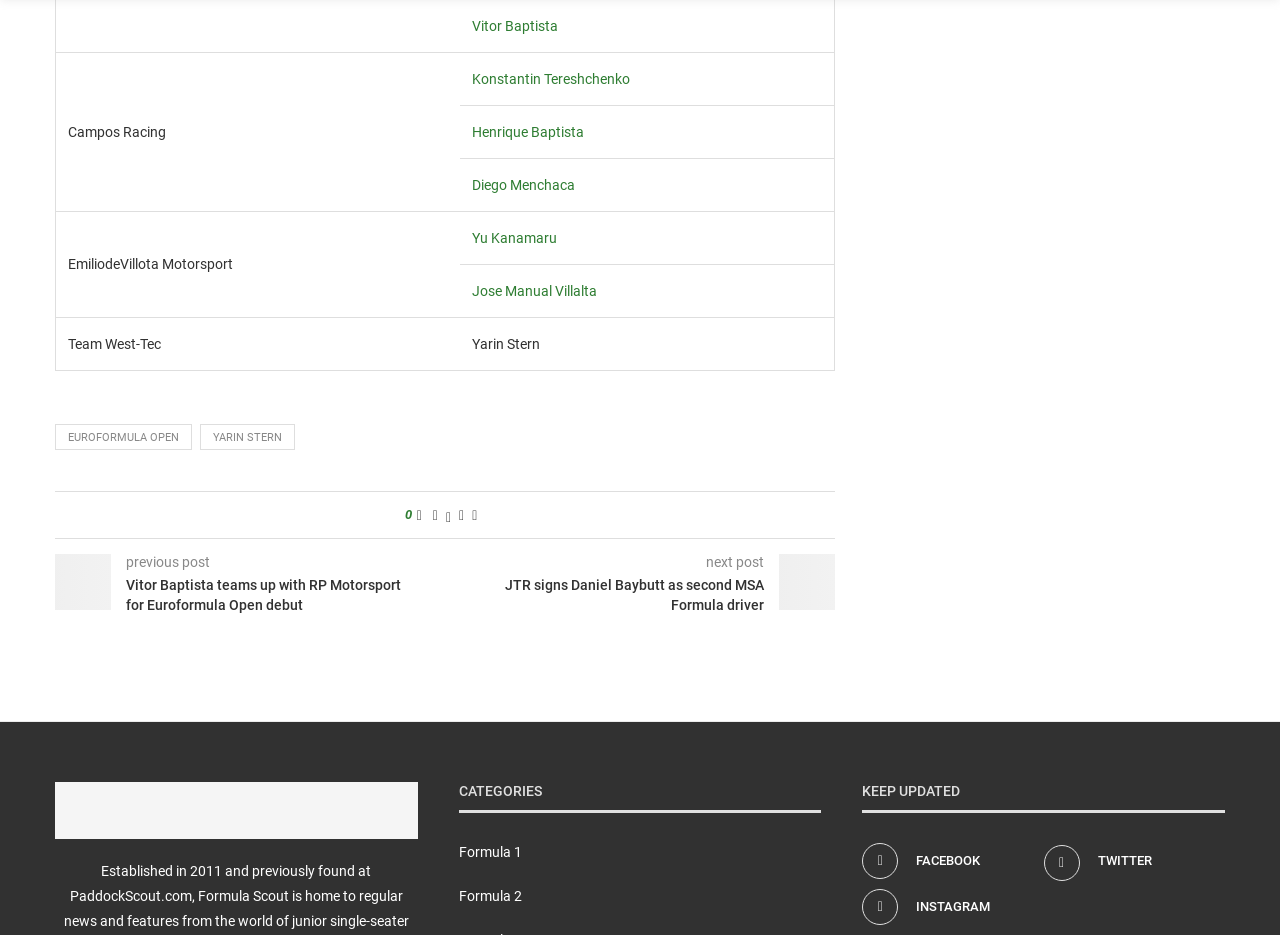Determine the bounding box coordinates for the area you should click to complete the following instruction: "Read the post about Vitor Baptista teams up with RP Motorsport for Euroformula Open debut".

[0.043, 0.616, 0.348, 0.658]